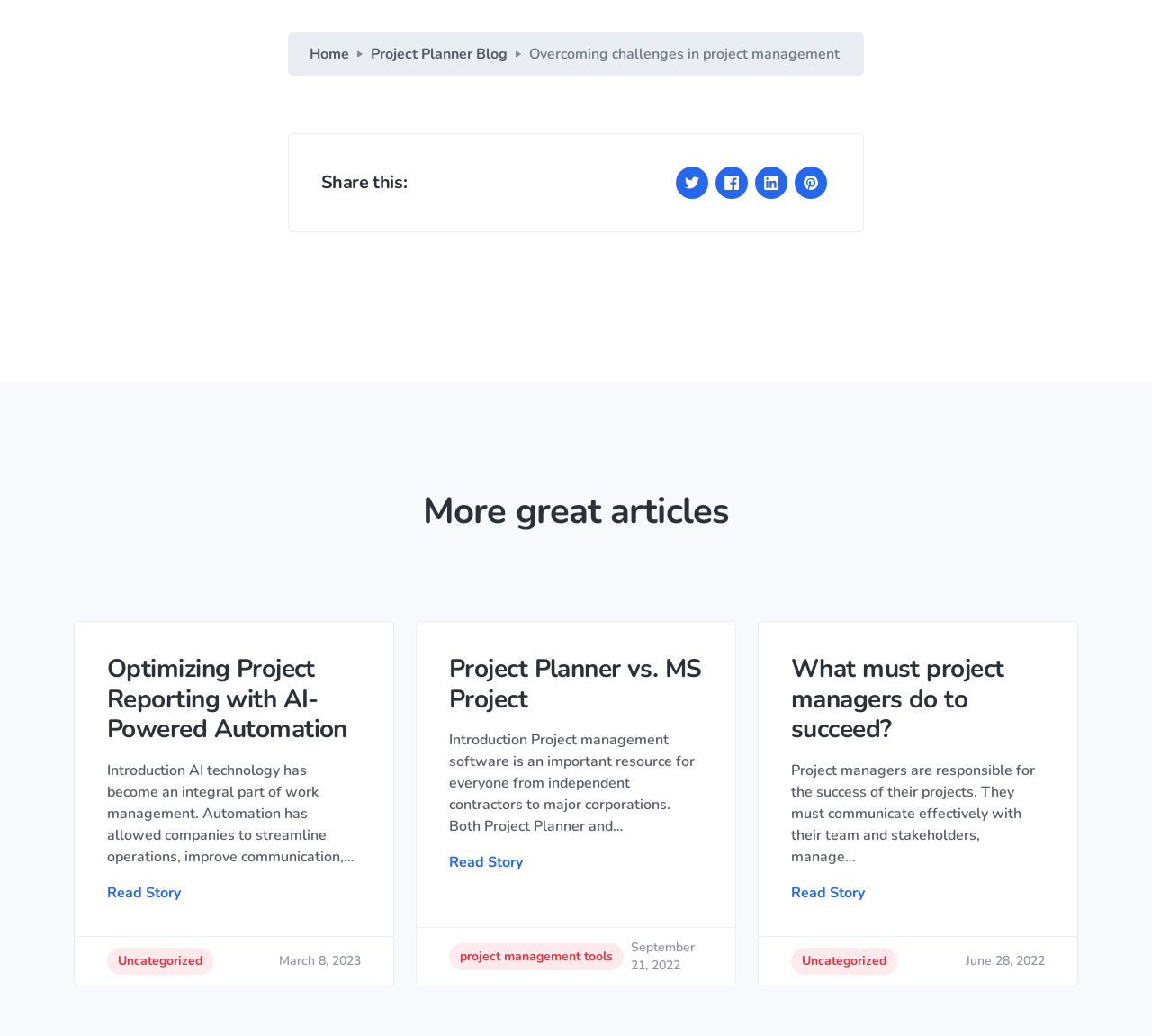Pinpoint the bounding box coordinates of the area that must be clicked to complete this instruction: "Click on the 'Home' link".

[0.268, 0.043, 0.303, 0.062]